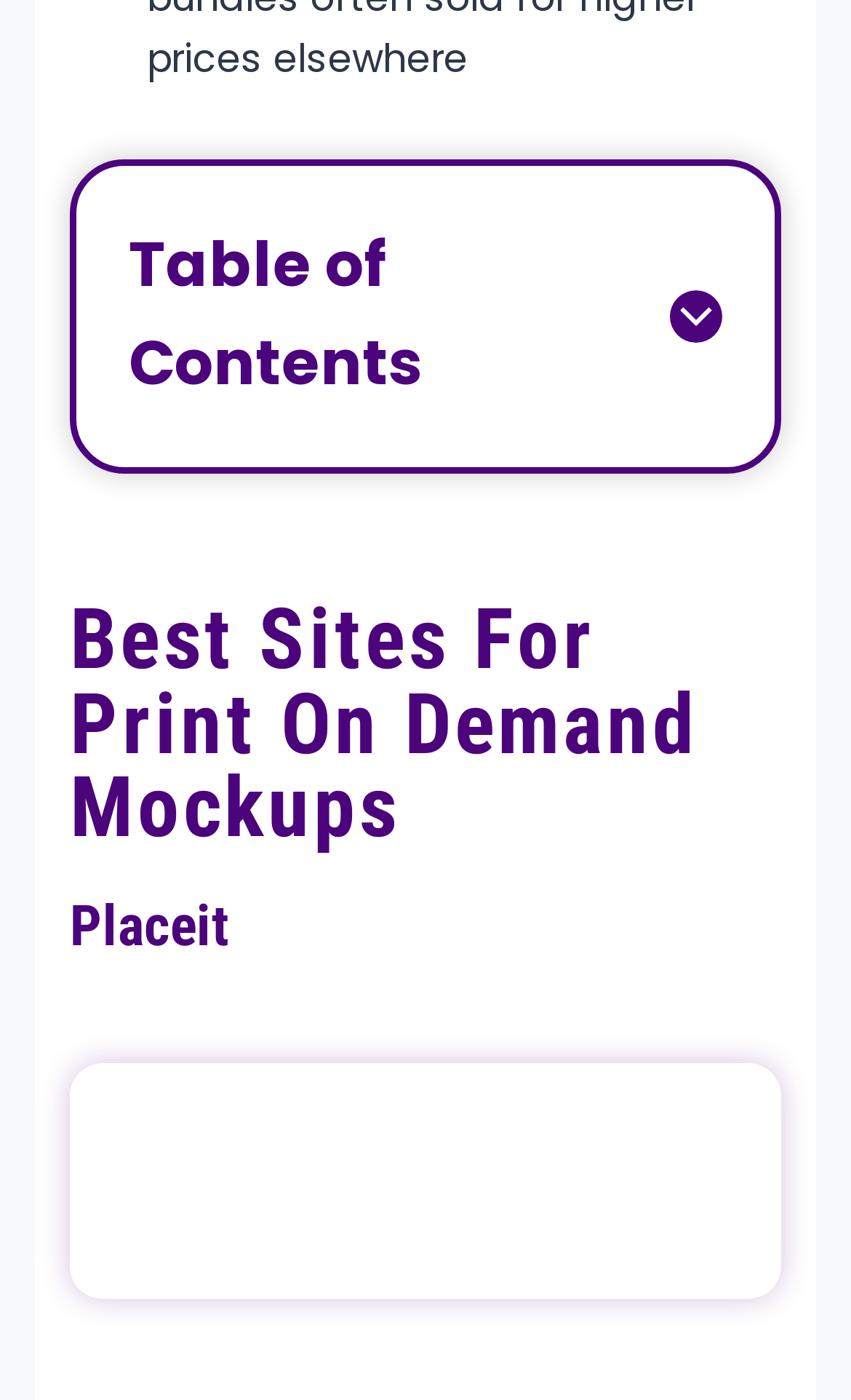Extract the bounding box coordinates for the HTML element that matches this description: "Different Types Of Mockup Files". The coordinates should be four float numbers between 0 and 1, i.e., [left, top, right, bottom].

[0.151, 0.562, 0.746, 0.644]